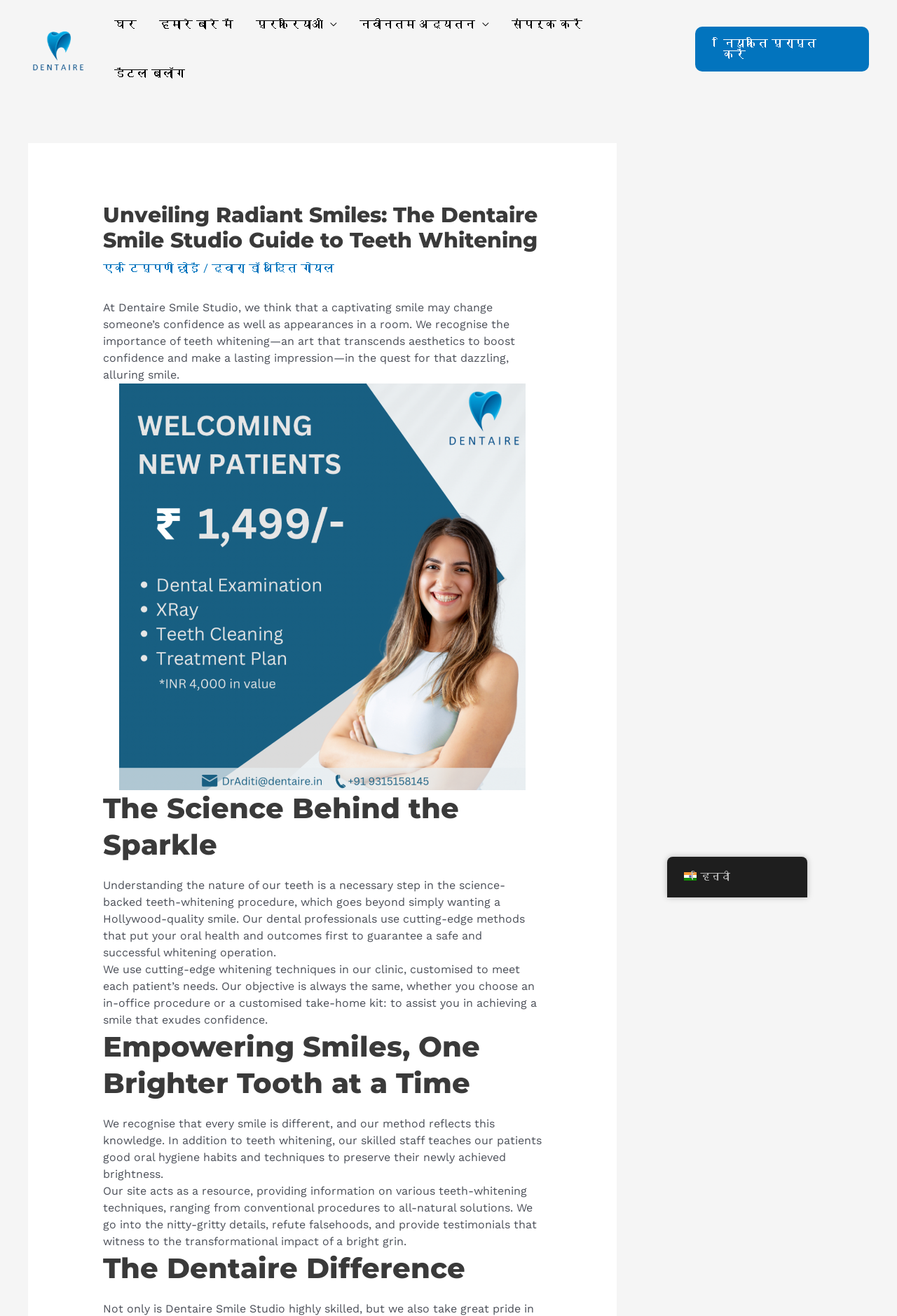Answer with a single word or phrase: 
What is the purpose of the dental clinic?

To provide teeth whitening services